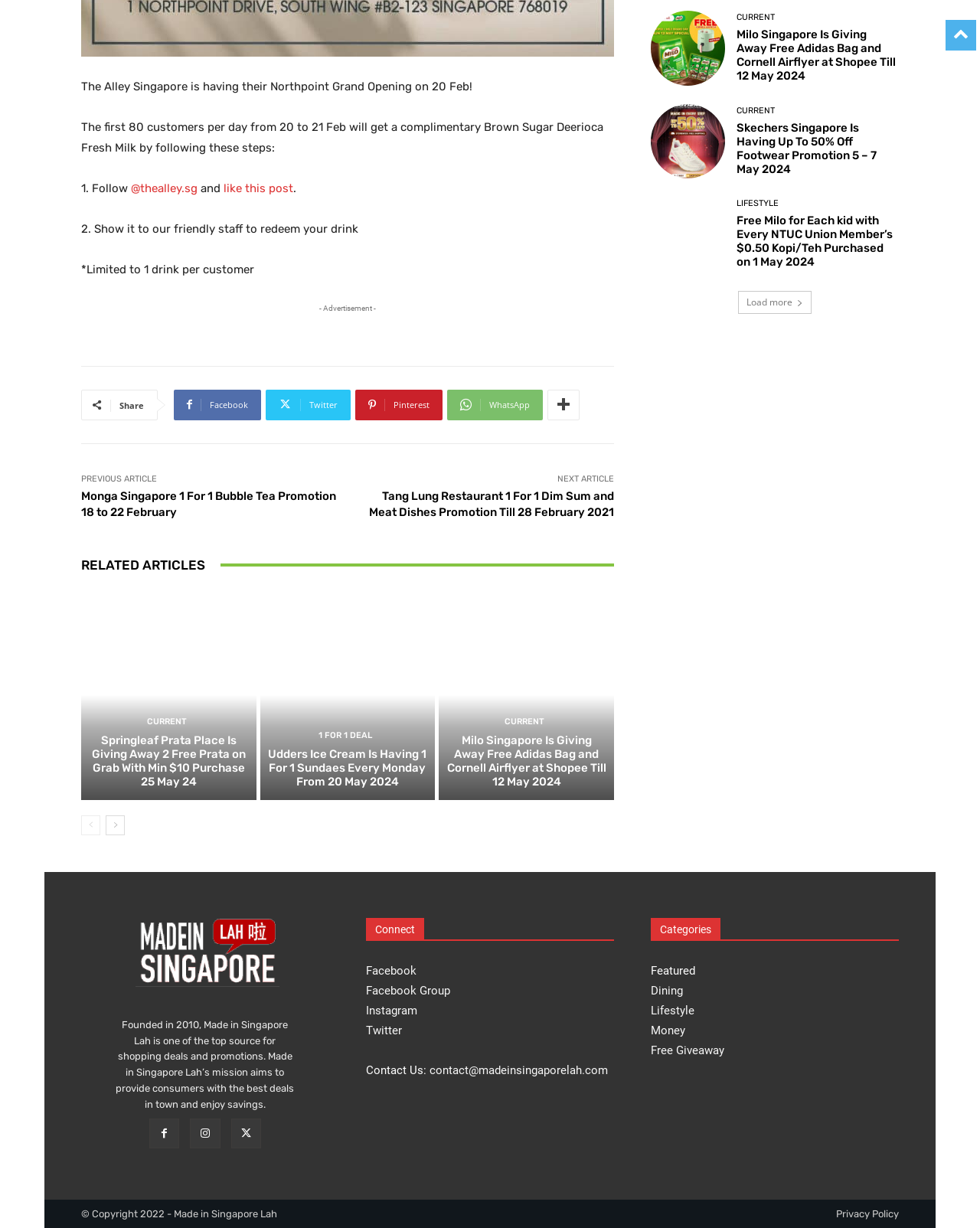How can users connect with 'Made in Singapore Lah'?
Give a single word or phrase as your answer by examining the image.

Social media